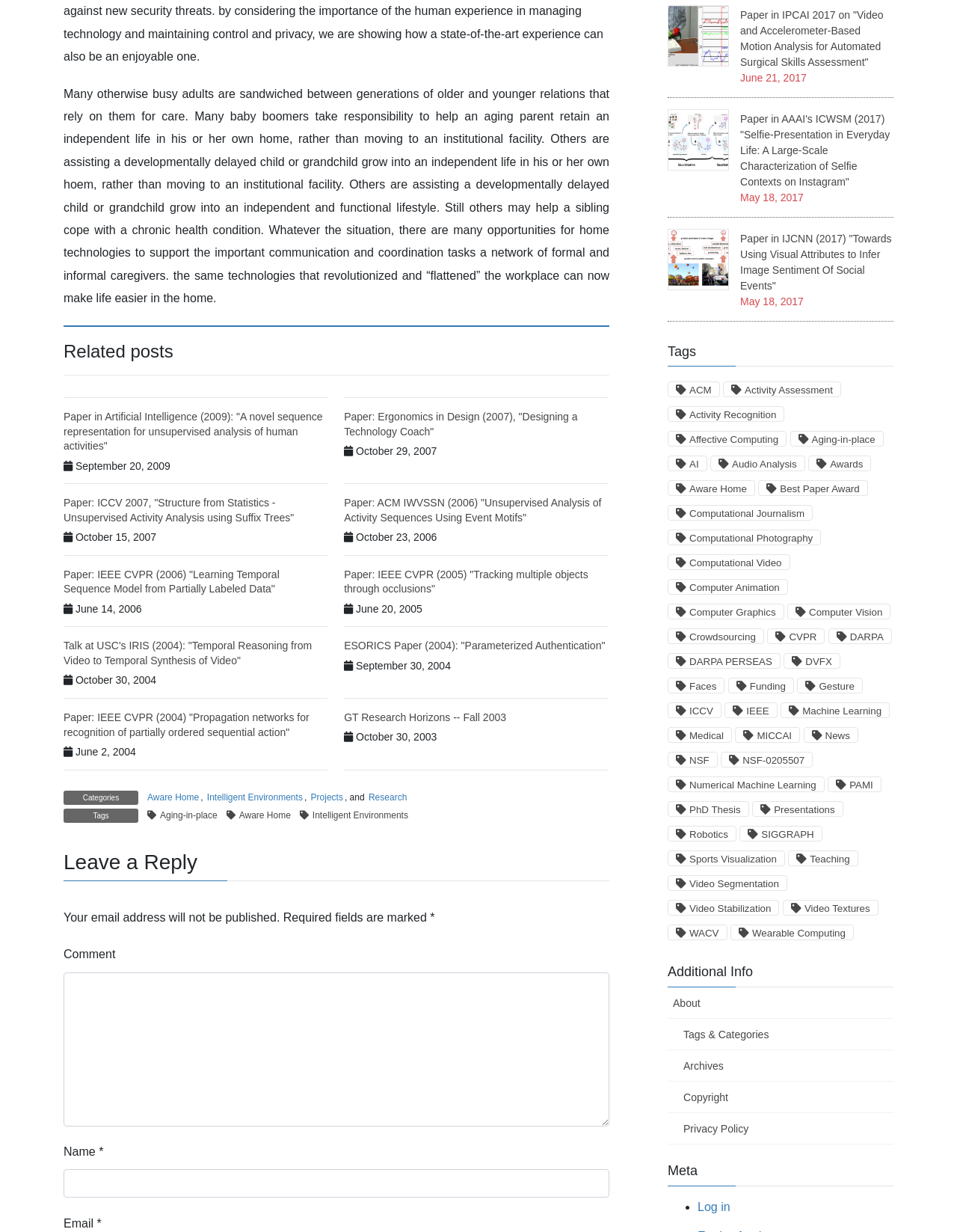Locate the bounding box coordinates of the element that should be clicked to fulfill the instruction: "View the 'Related posts'".

[0.066, 0.264, 0.637, 0.305]